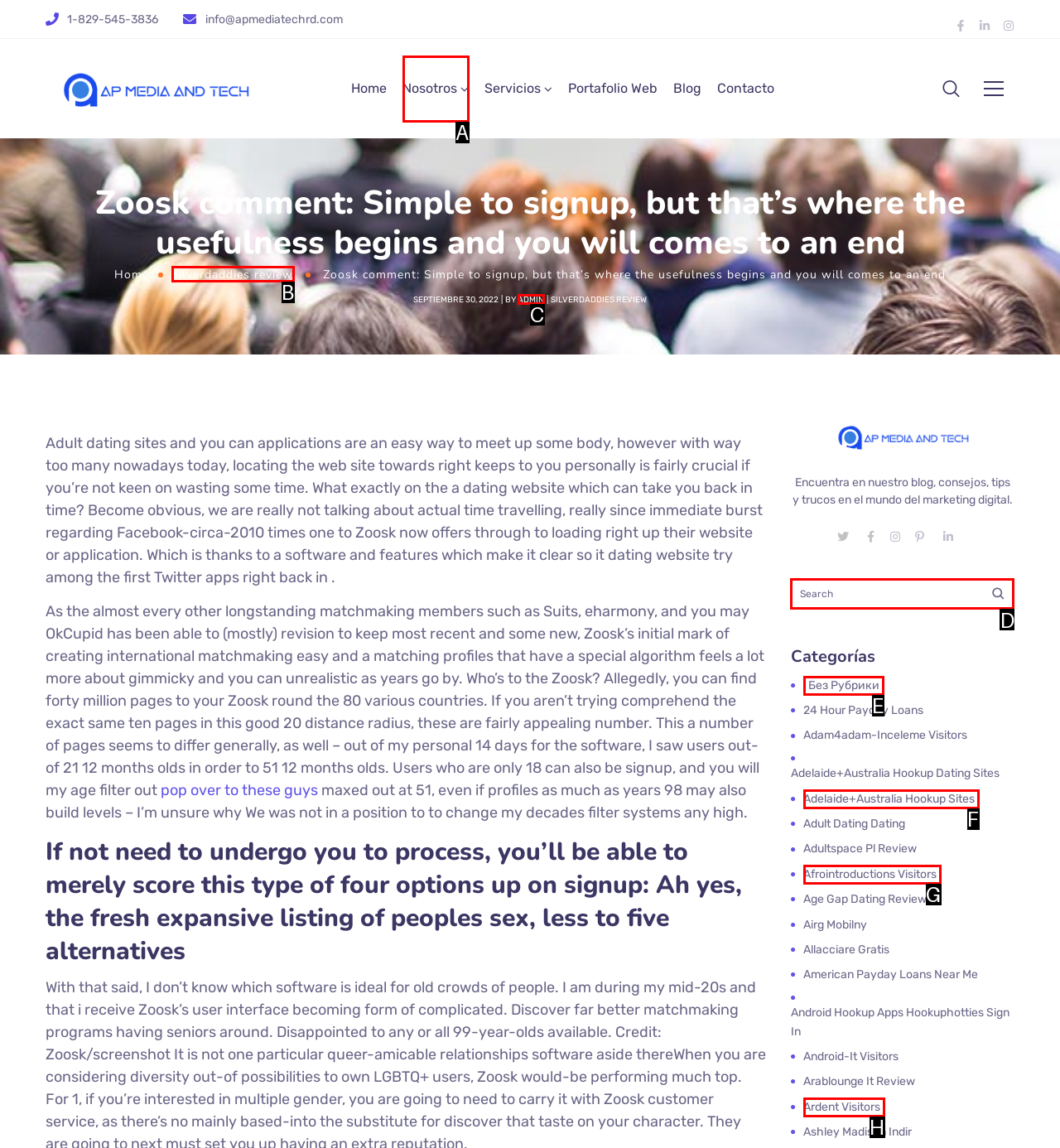Choose the correct UI element to click for this task: Search for something Answer using the letter from the given choices.

D